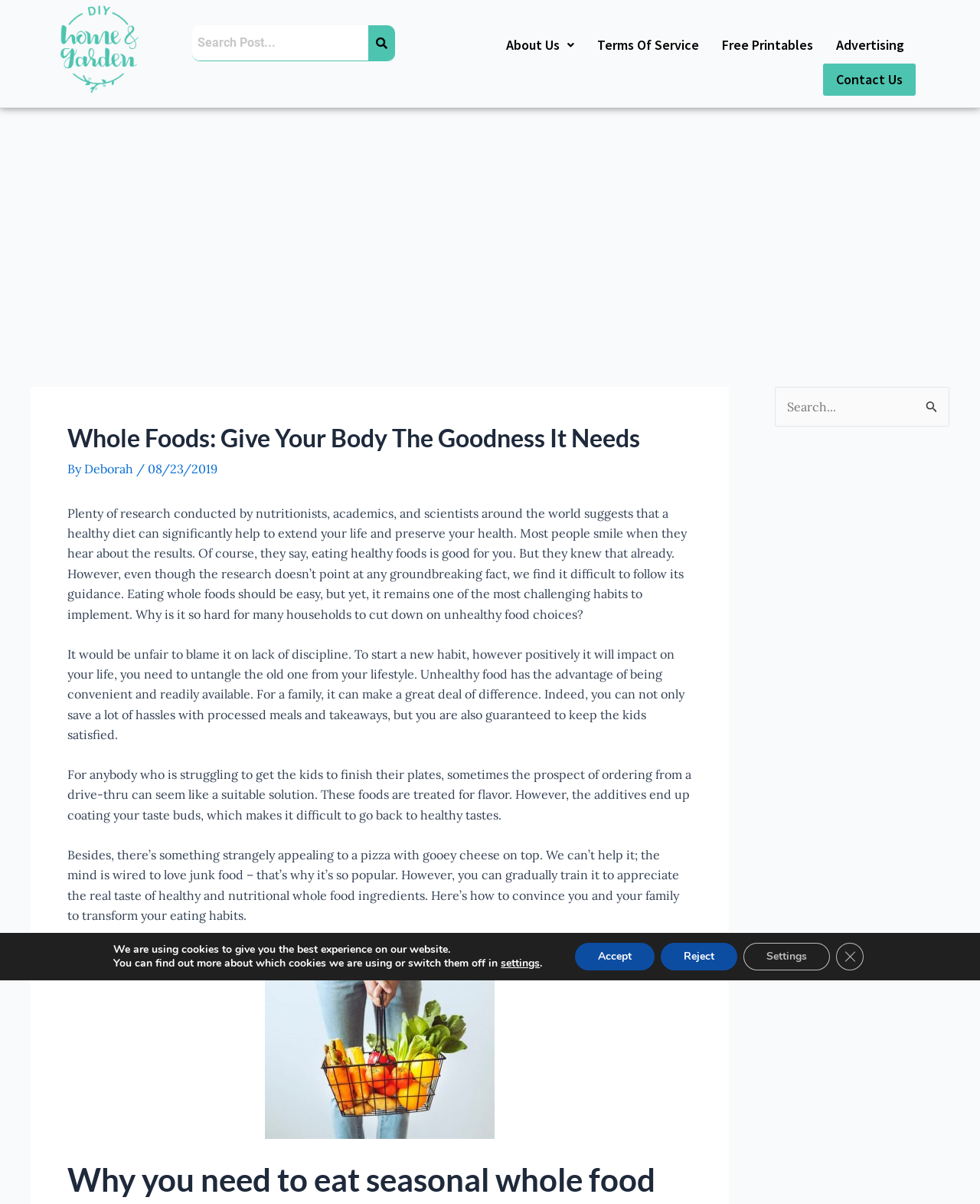Find the bounding box of the element with the following description: "Free Printables". The coordinates must be four float numbers between 0 and 1, formatted as [left, top, right, bottom].

[0.725, 0.022, 0.842, 0.053]